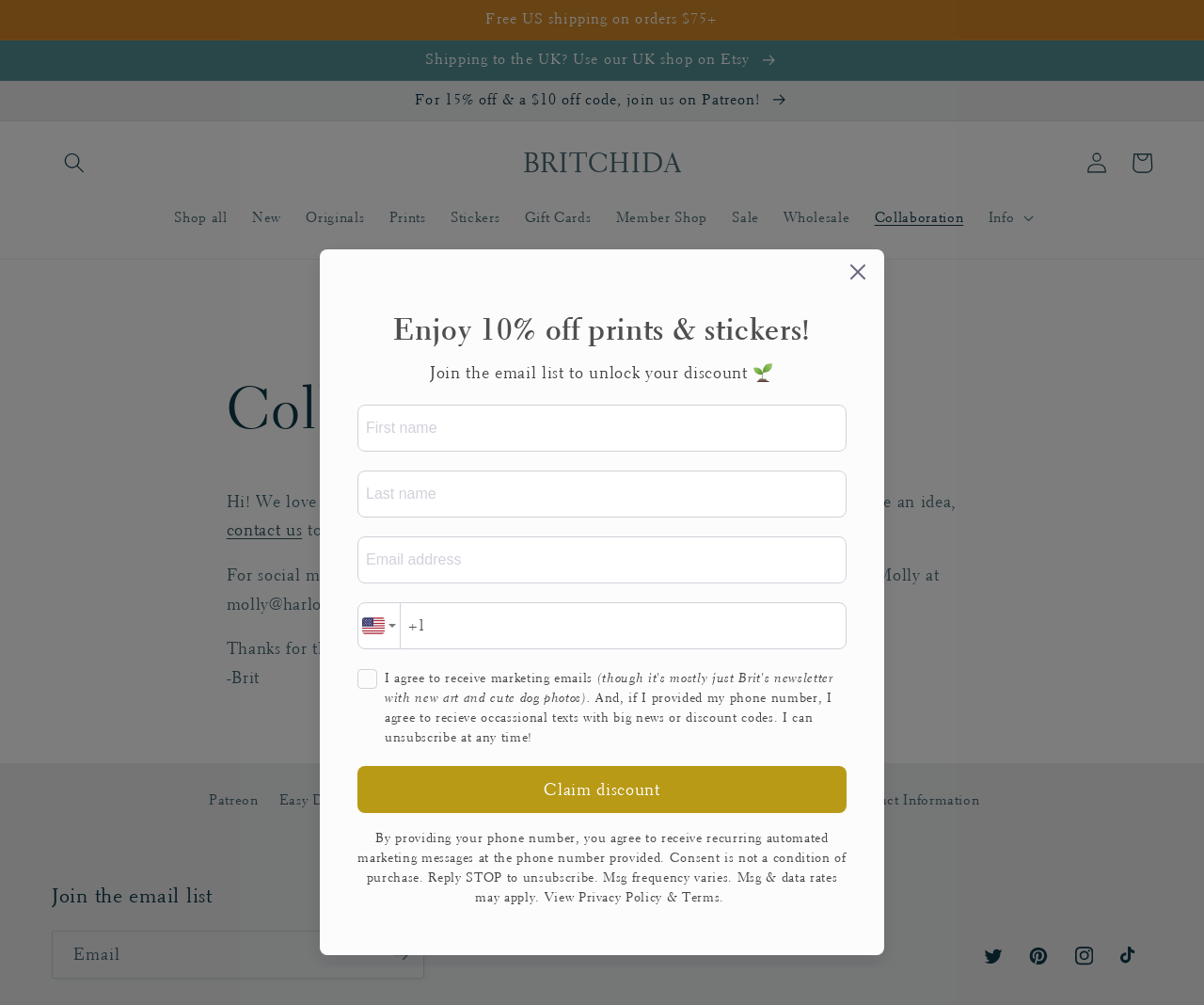Determine the bounding box coordinates of the UI element described below. Use the format (top-left x, top-left y, bottom-right x, bottom-right y) with floating point numbers between 0 and 1: Easy Does It

[0.232, 0.778, 0.298, 0.813]